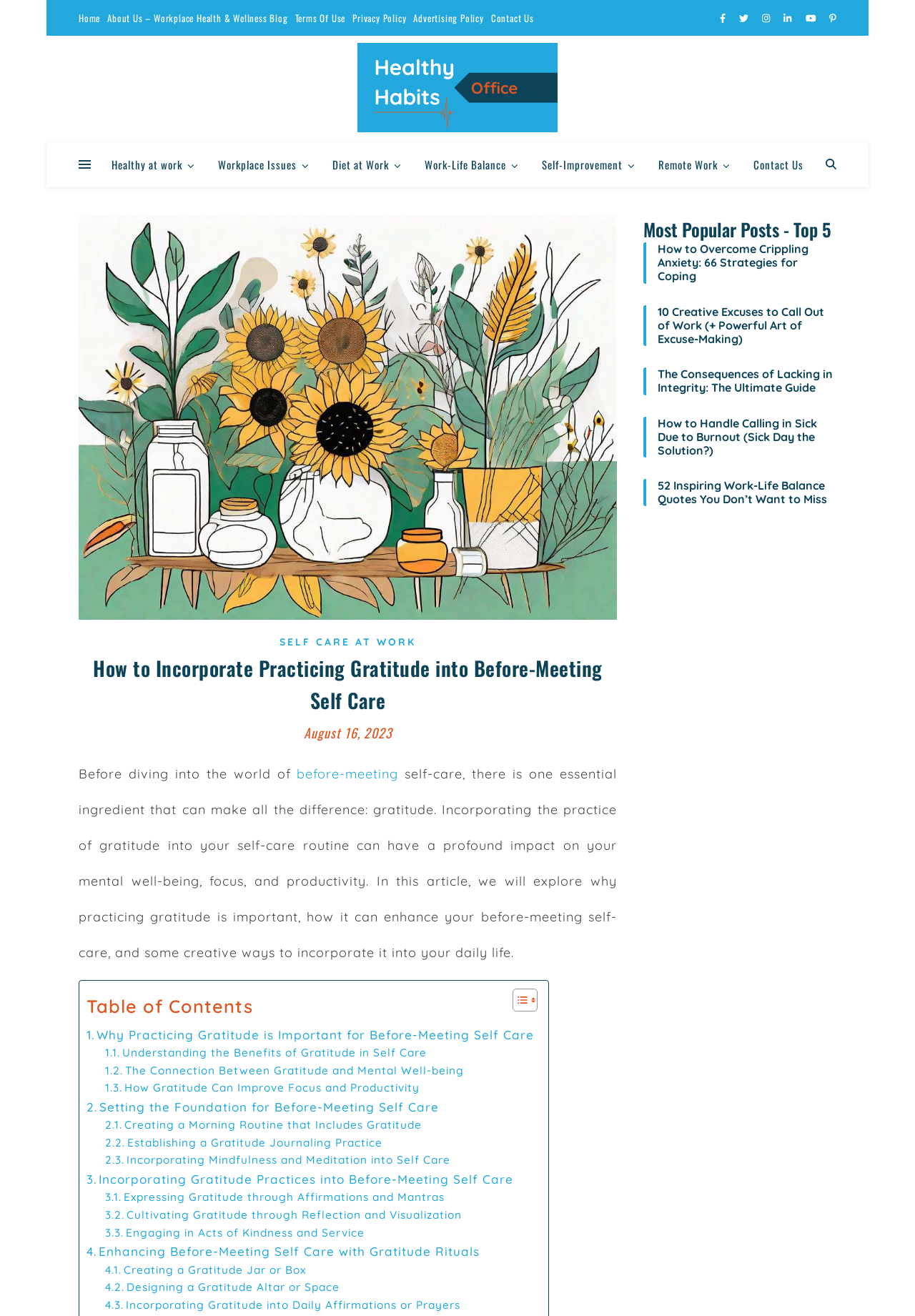Please pinpoint the bounding box coordinates for the region I should click to adhere to this instruction: "Toggle the table of contents".

[0.549, 0.751, 0.584, 0.769]